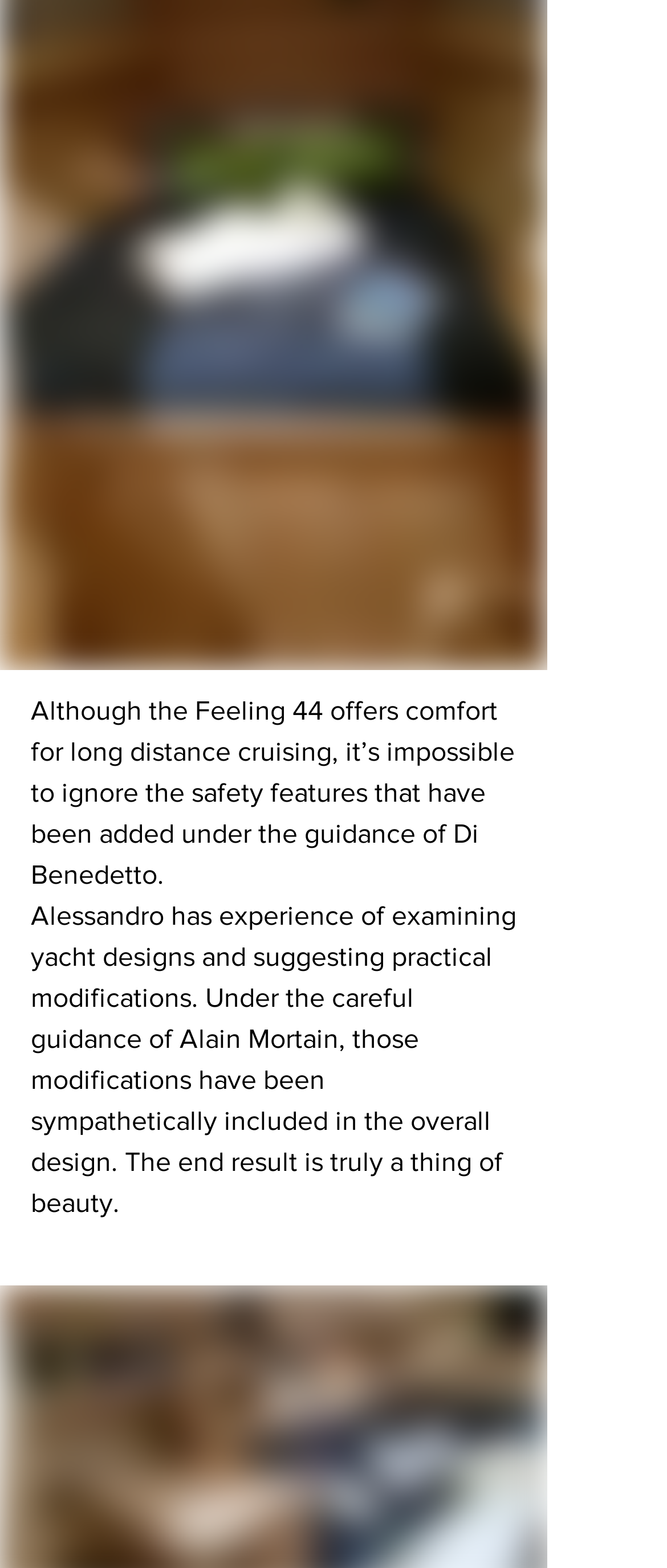Give the bounding box coordinates for the element described as: "parent_node: FIND US ON".

None